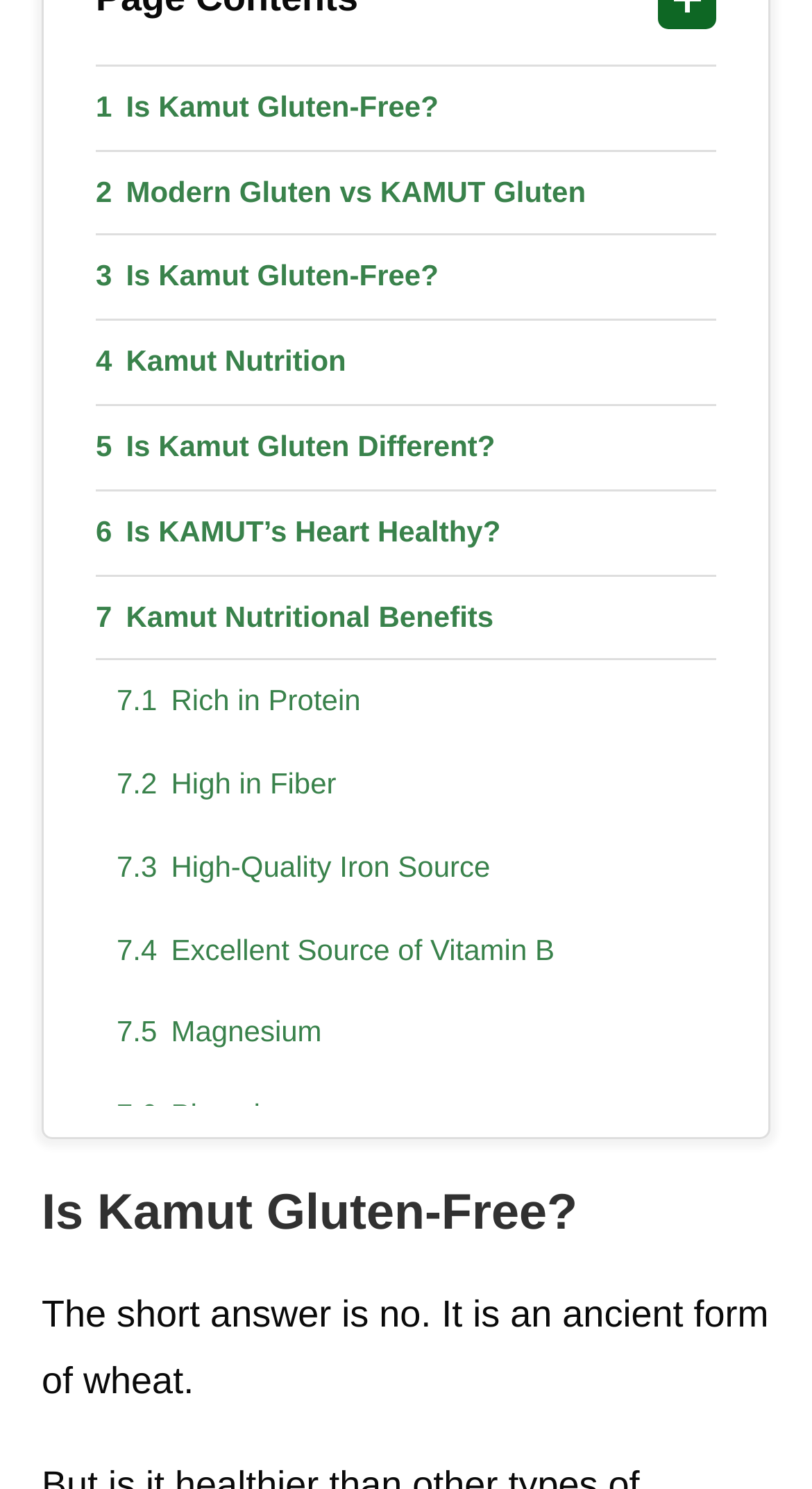Please find the bounding box coordinates of the element that you should click to achieve the following instruction: "Learn about 'High in Fiber'". The coordinates should be presented as four float numbers between 0 and 1: [left, top, right, bottom].

[0.144, 0.499, 0.882, 0.555]